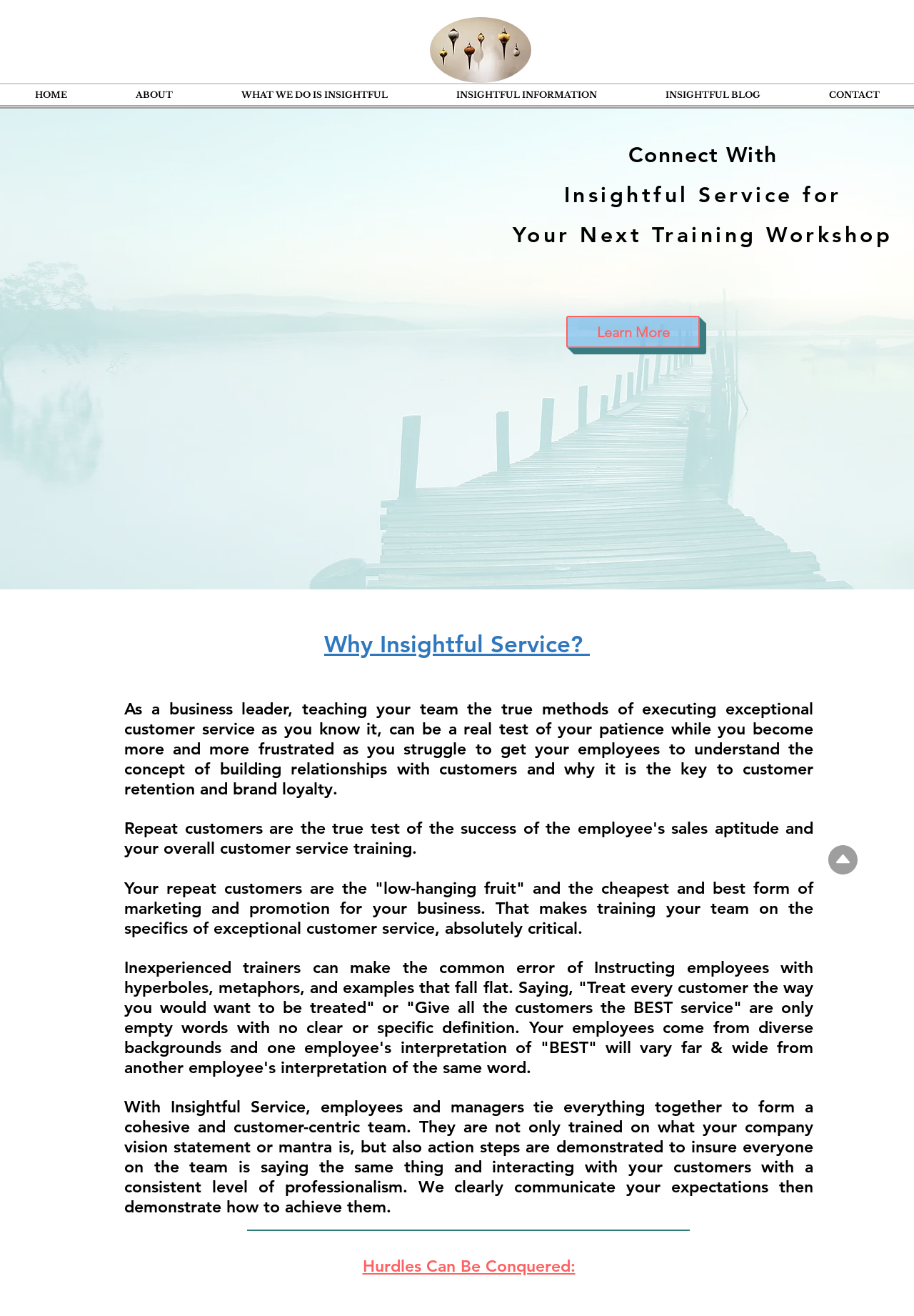Find the bounding box coordinates for the HTML element described in this sentence: "Areas of Practice". Provide the coordinates as four float numbers between 0 and 1, in the format [left, top, right, bottom].

None